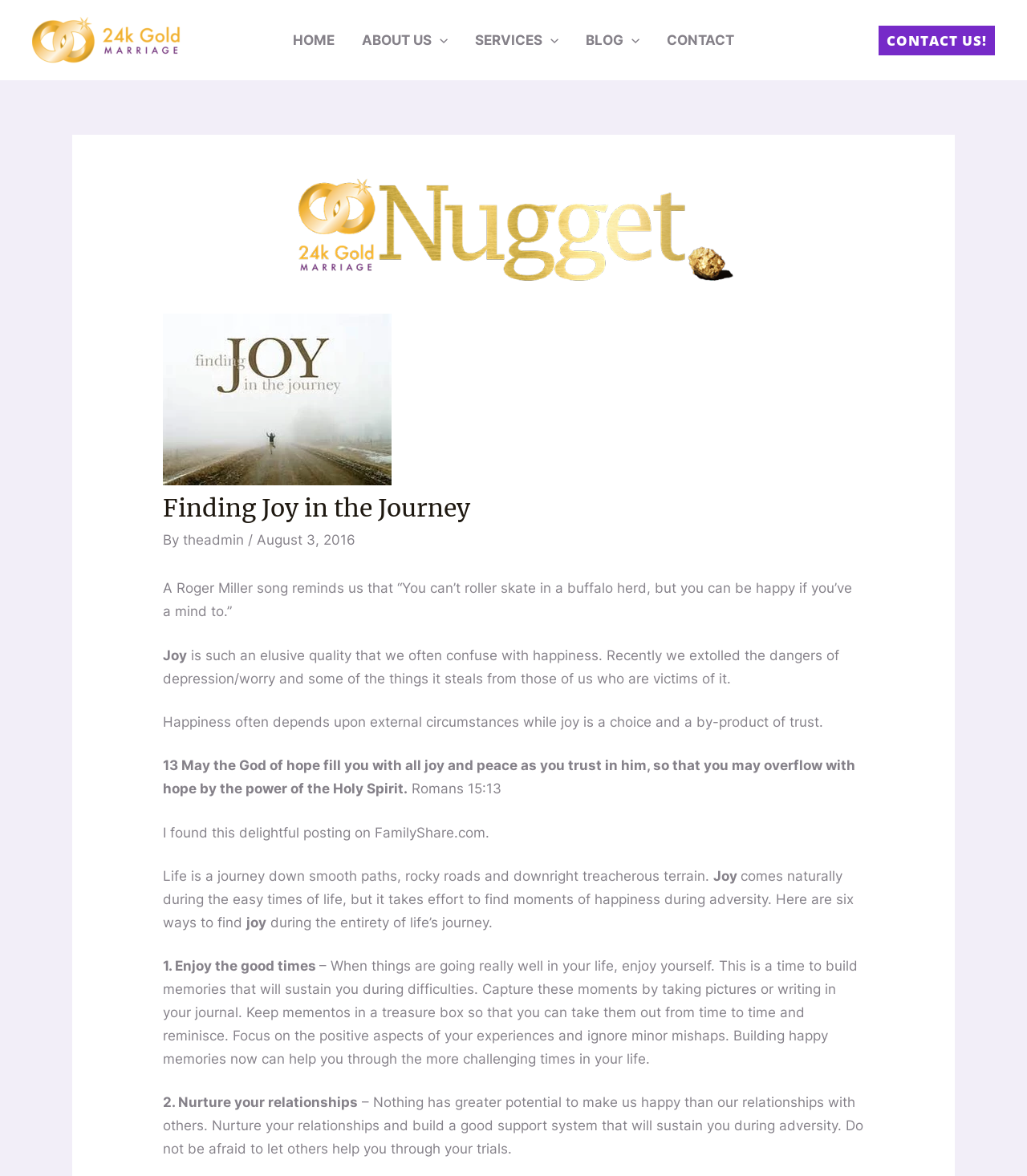Locate the primary heading on the webpage and return its text.

Finding Joy in the Journey